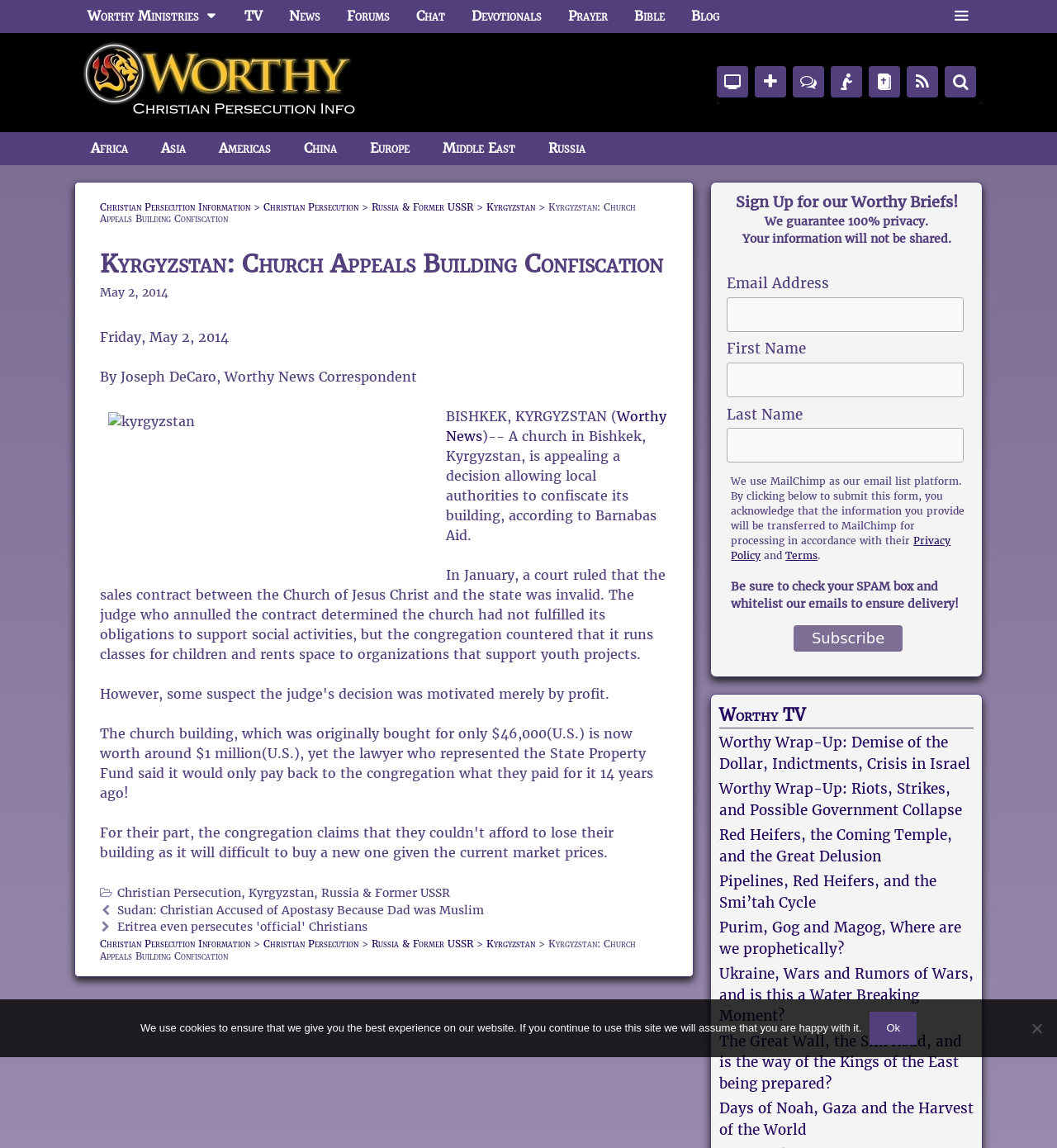Respond to the question below with a concise word or phrase:
What is the purpose of the form on the right side of the webpage?

Sign up for Worthy Briefs